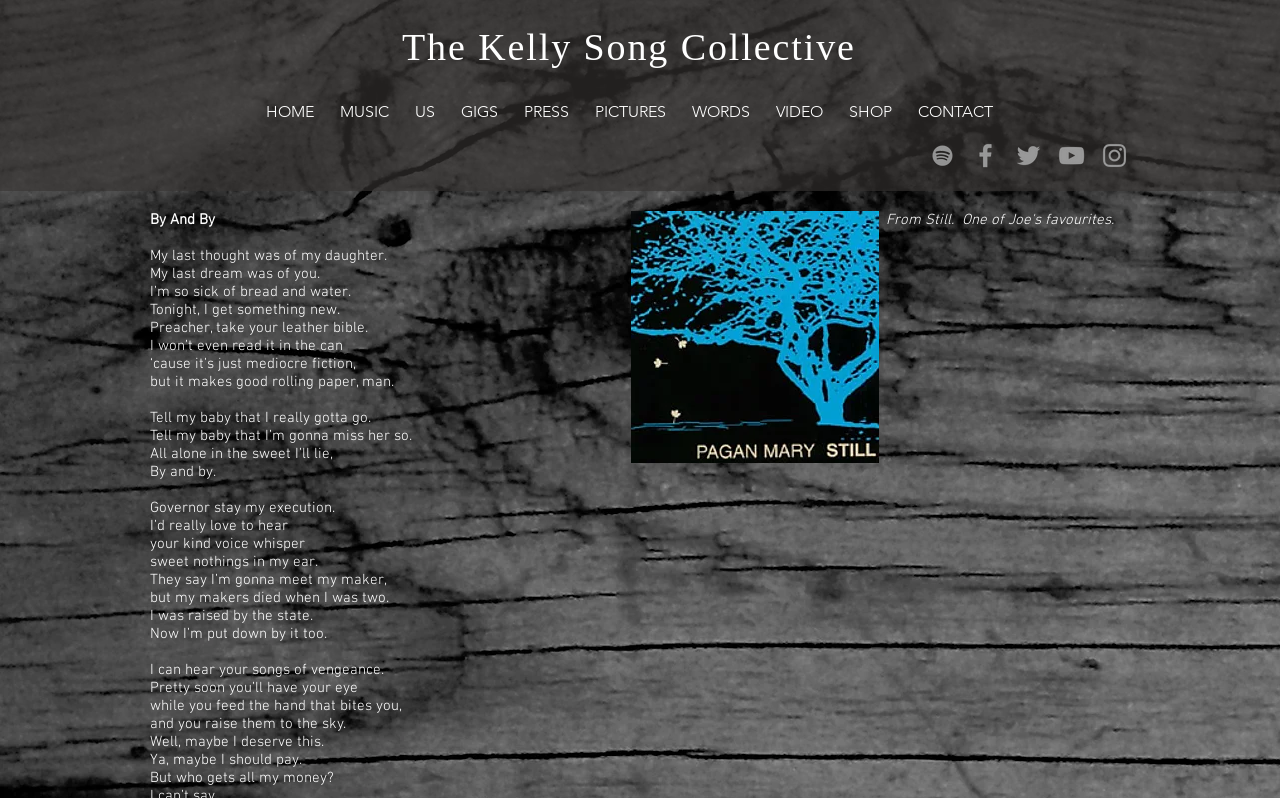Provide a short answer using a single word or phrase for the following question: 
What is the navigation menu item after 'MUSIC'?

US